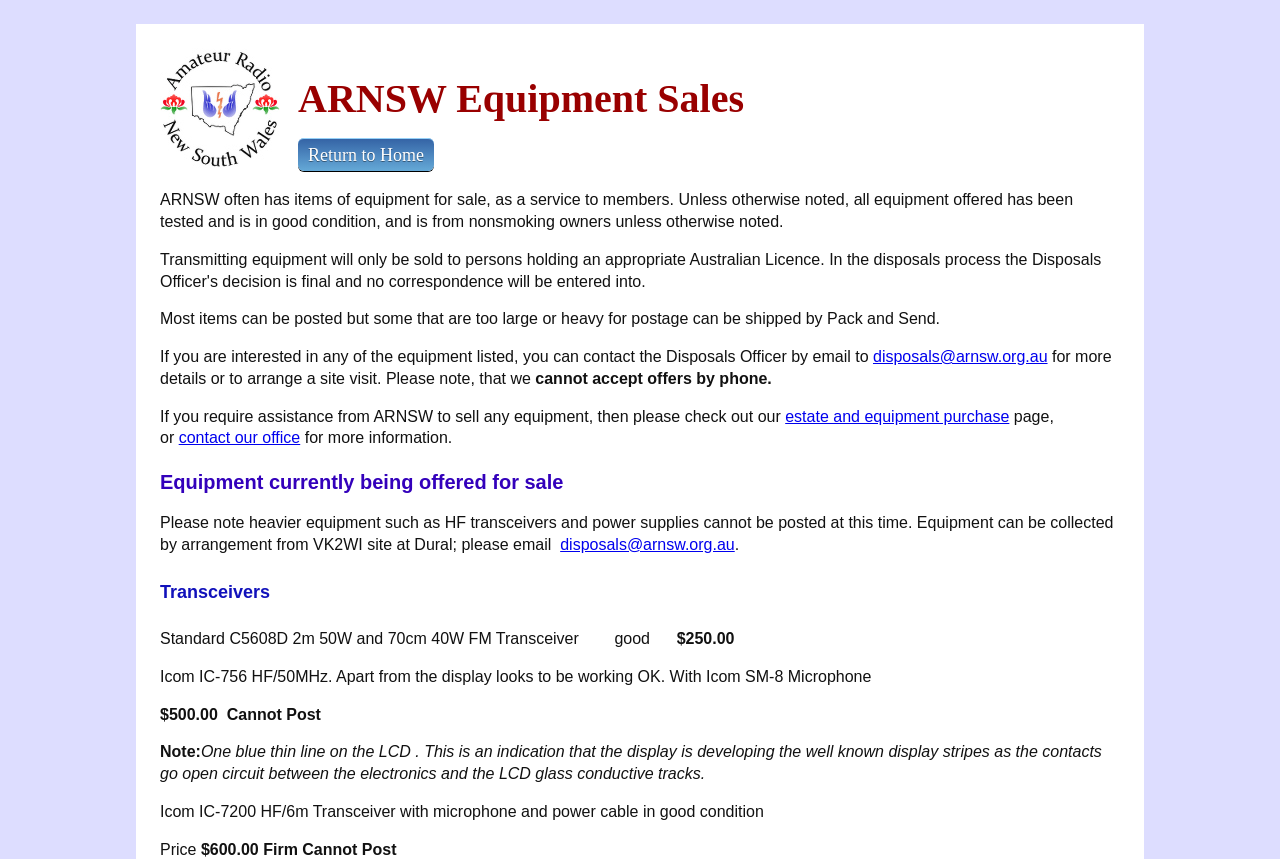How can I contact the Disposals Officer for more information?
Answer the question with as much detail as possible.

According to the webpage content, if I'm interested in any of the equipment listed, I can contact the Disposals Officer by email to disposals@arnsw.org.au, as stated in the second paragraph.